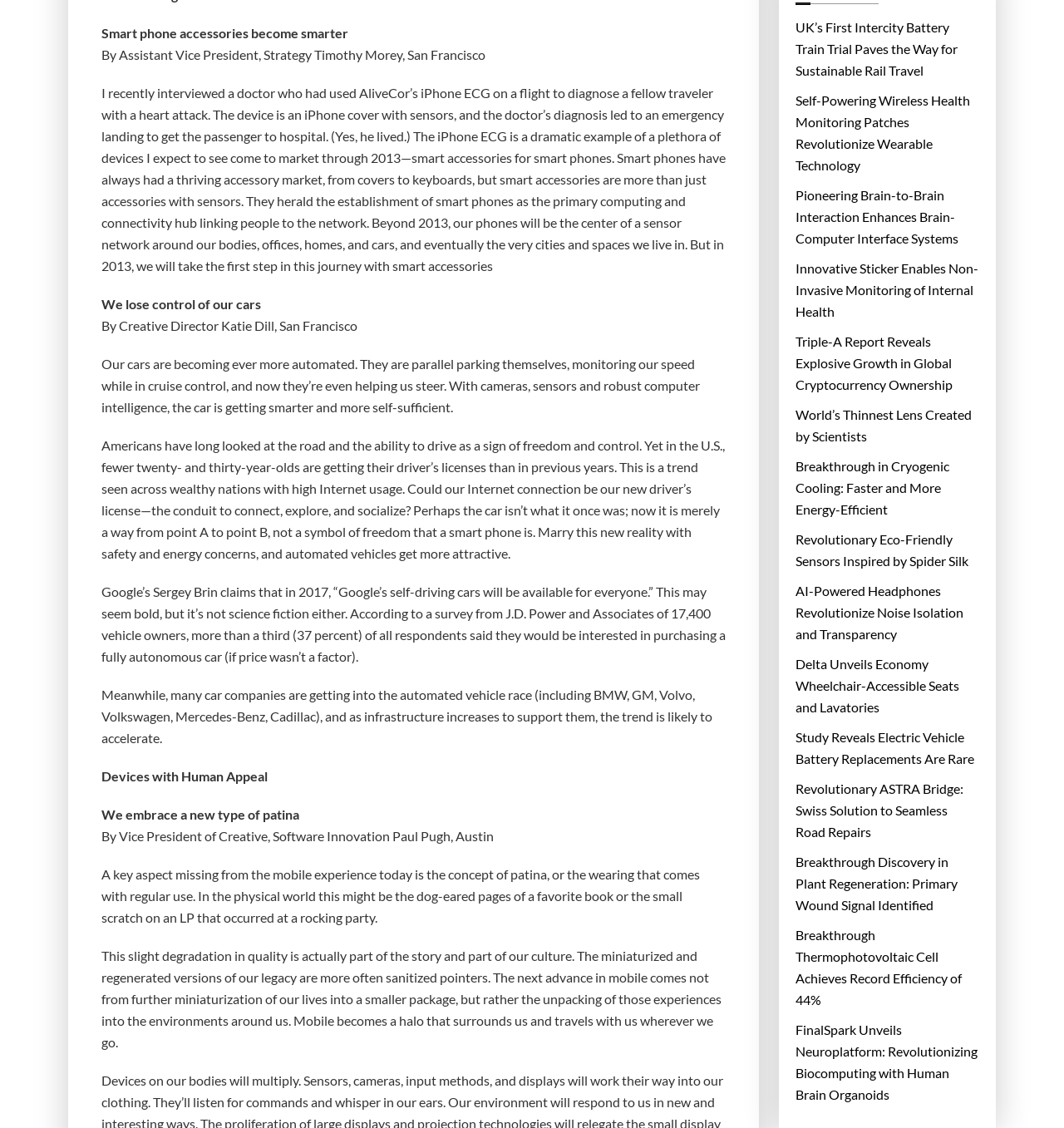Find the bounding box coordinates of the element to click in order to complete the given instruction: "Check out the revolutionary eco-friendly sensors inspired by spider silk."

[0.748, 0.468, 0.92, 0.507]